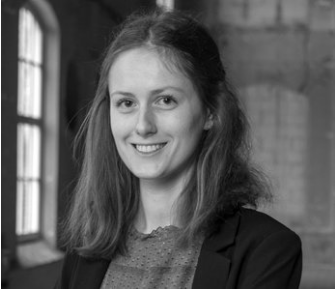What is the focus of Bioclear Earth laboratory?
From the details in the image, provide a complete and detailed answer to the question.

According to the caption, Bioclear Earth laboratory focuses on 'innovative research in biological processes', including specific areas such as soil and water remediation and anaerobic digestion. This indicates that the laboratory is committed to advancing knowledge in these fields.